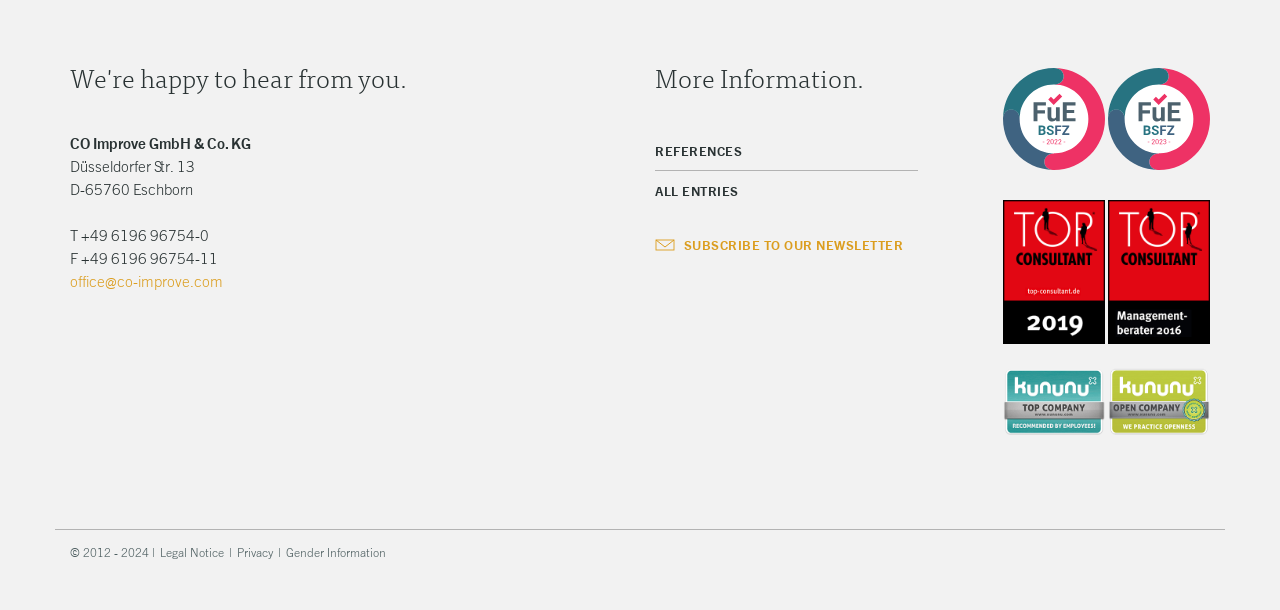Identify the bounding box of the HTML element described as: "Subscribe to our Newsletter".

[0.512, 0.387, 0.706, 0.415]